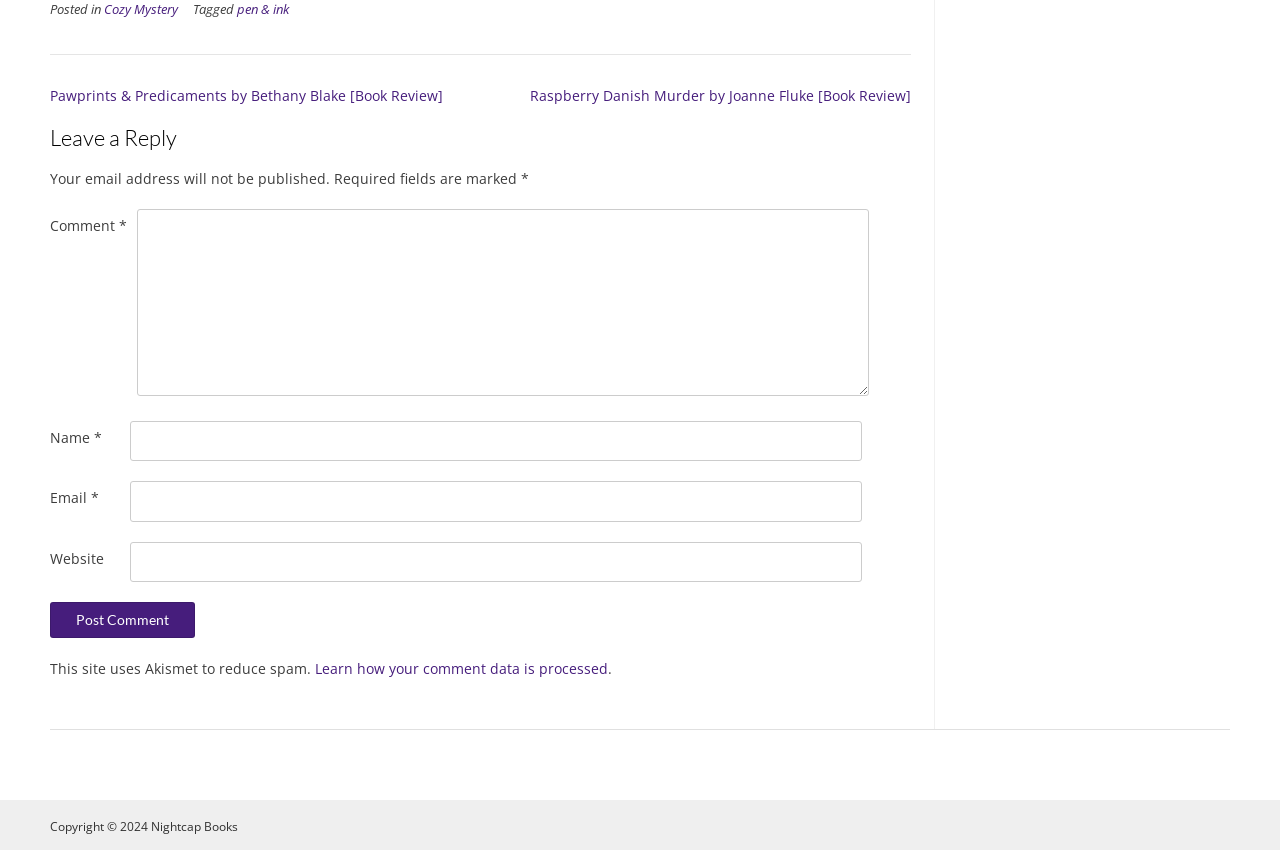Please predict the bounding box coordinates (top-left x, top-left y, bottom-right x, bottom-right y) for the UI element in the screenshot that fits the description: parent_node: Email * aria-describedby="email-notes" name="email"

[0.102, 0.566, 0.674, 0.614]